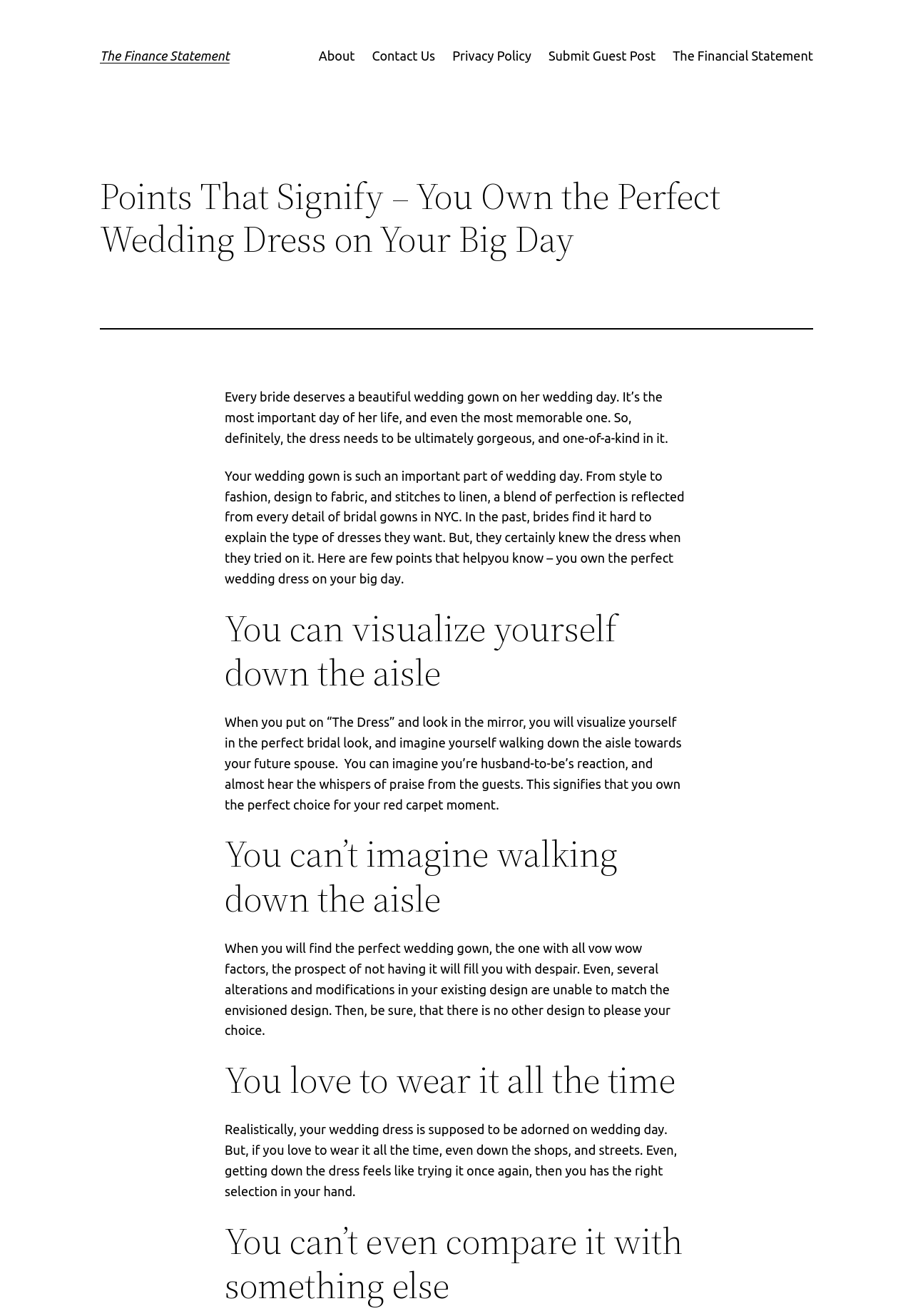Describe in detail what you see on the webpage.

The webpage is about finding the perfect wedding dress. At the top, there is a heading that reads "The Finance Statement" followed by a series of links to other pages, including "About", "Contact Us", "Privacy Policy", "Submit Guest Post", and another "The Financial Statement" link. 

Below these links, there is a larger heading that reads "Points That Signify – You Own the Perfect Wedding Dress on Your Big Day". This is followed by a horizontal separator line. 

The main content of the page is divided into sections, each with a heading and a paragraph of text. The first section explains the importance of finding the perfect wedding dress, describing it as a one-of-a-kind and ultimately gorgeous garment. 

The subsequent sections are titled "You can visualize yourself down the aisle", "You can’t imagine walking down the aisle", "You love to wear it all the time", and "You can’t even compare it with something else". Each section provides a point to consider when searching for the perfect wedding dress, such as being able to imagine oneself walking down the aisle, feeling despair at the thought of not having the dress, and wanting to wear it all the time.